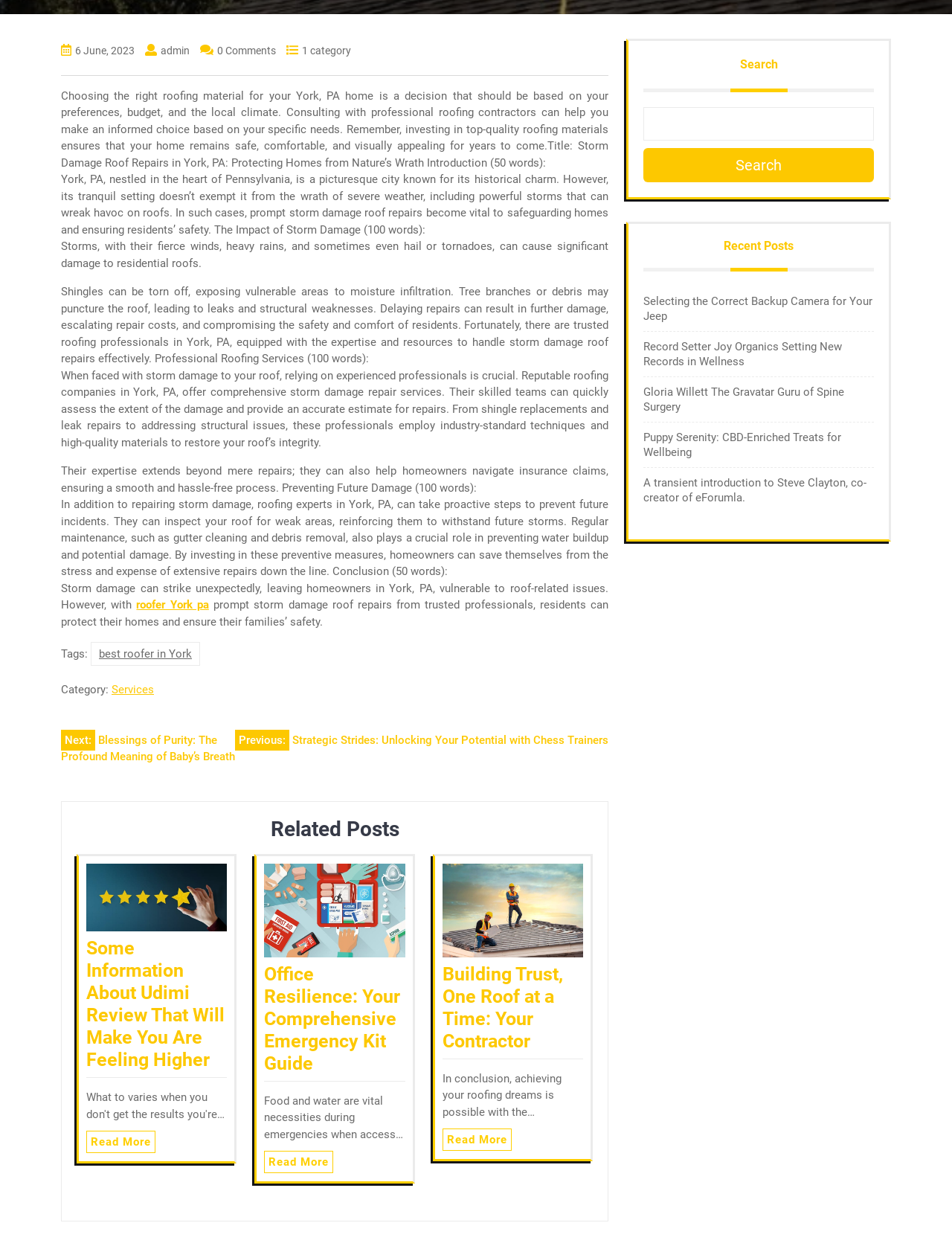Using the provided element description: "parent_node: Search name="s"", determine the bounding box coordinates of the corresponding UI element in the screenshot.

[0.676, 0.086, 0.918, 0.113]